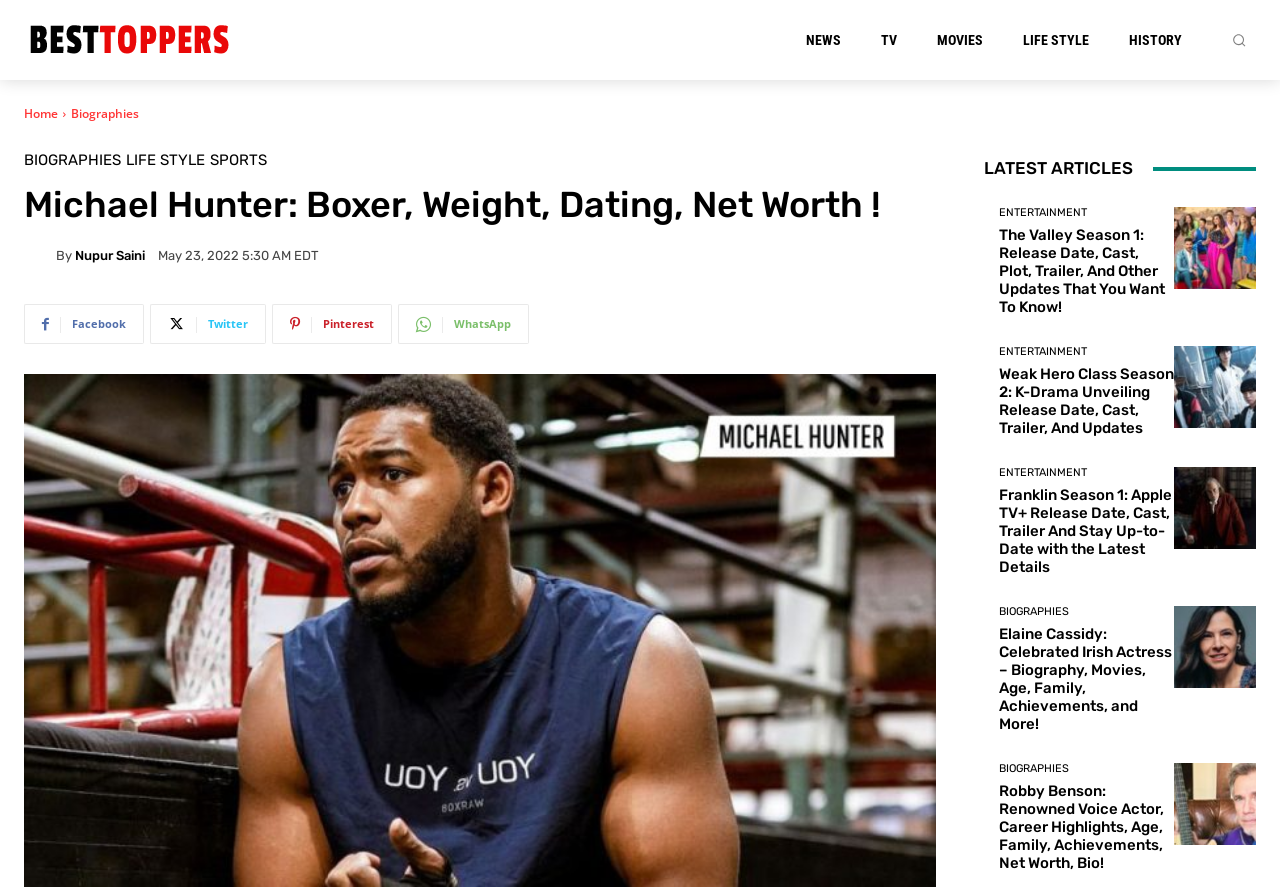Identify the primary heading of the webpage and provide its text.

Michael Hunter: Boxer, Weight, Dating, Net Worth !